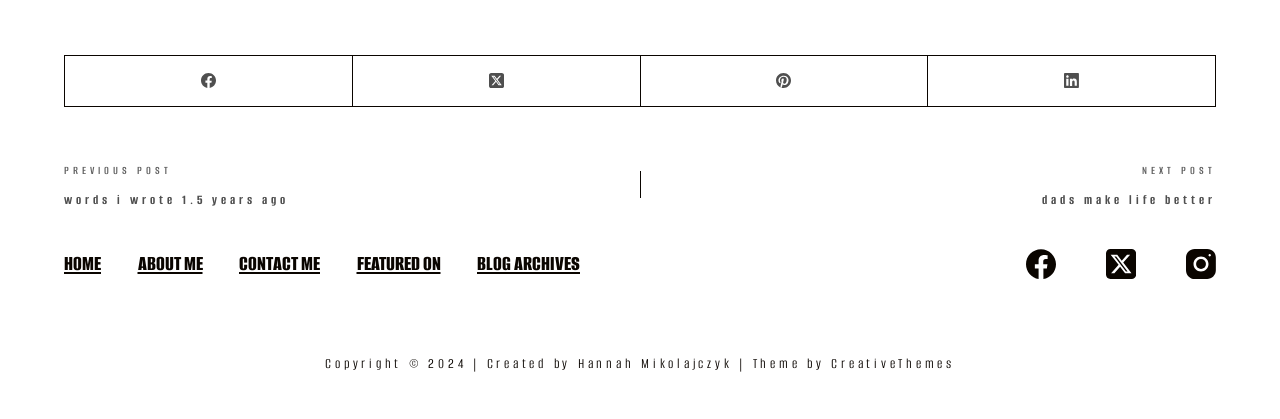Please find the bounding box coordinates of the element's region to be clicked to carry out this instruction: "go to next post".

[0.536, 0.375, 0.95, 0.505]